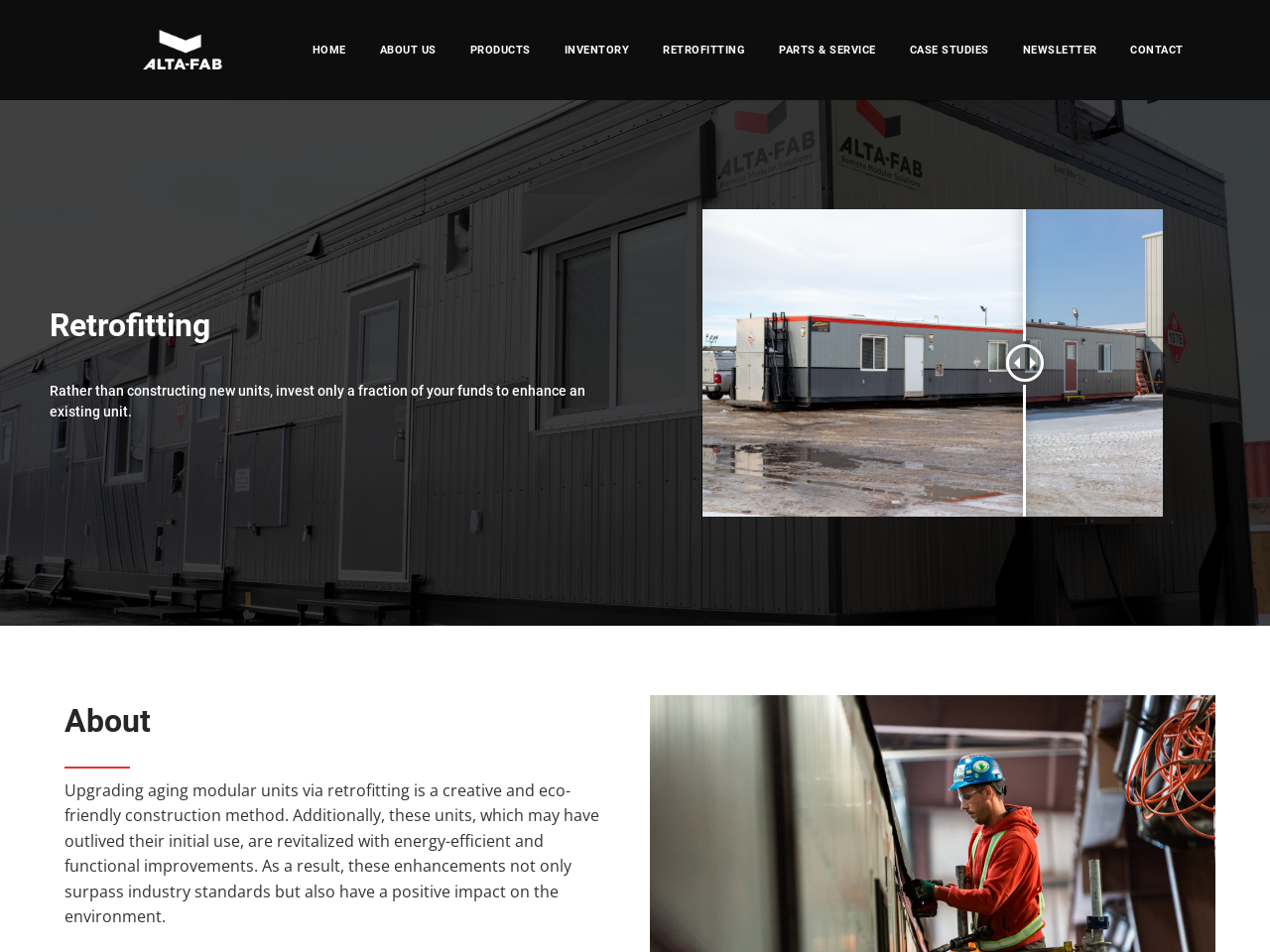Give a short answer to this question using one word or a phrase:
What is the main topic of the webpage?

Retrofitting